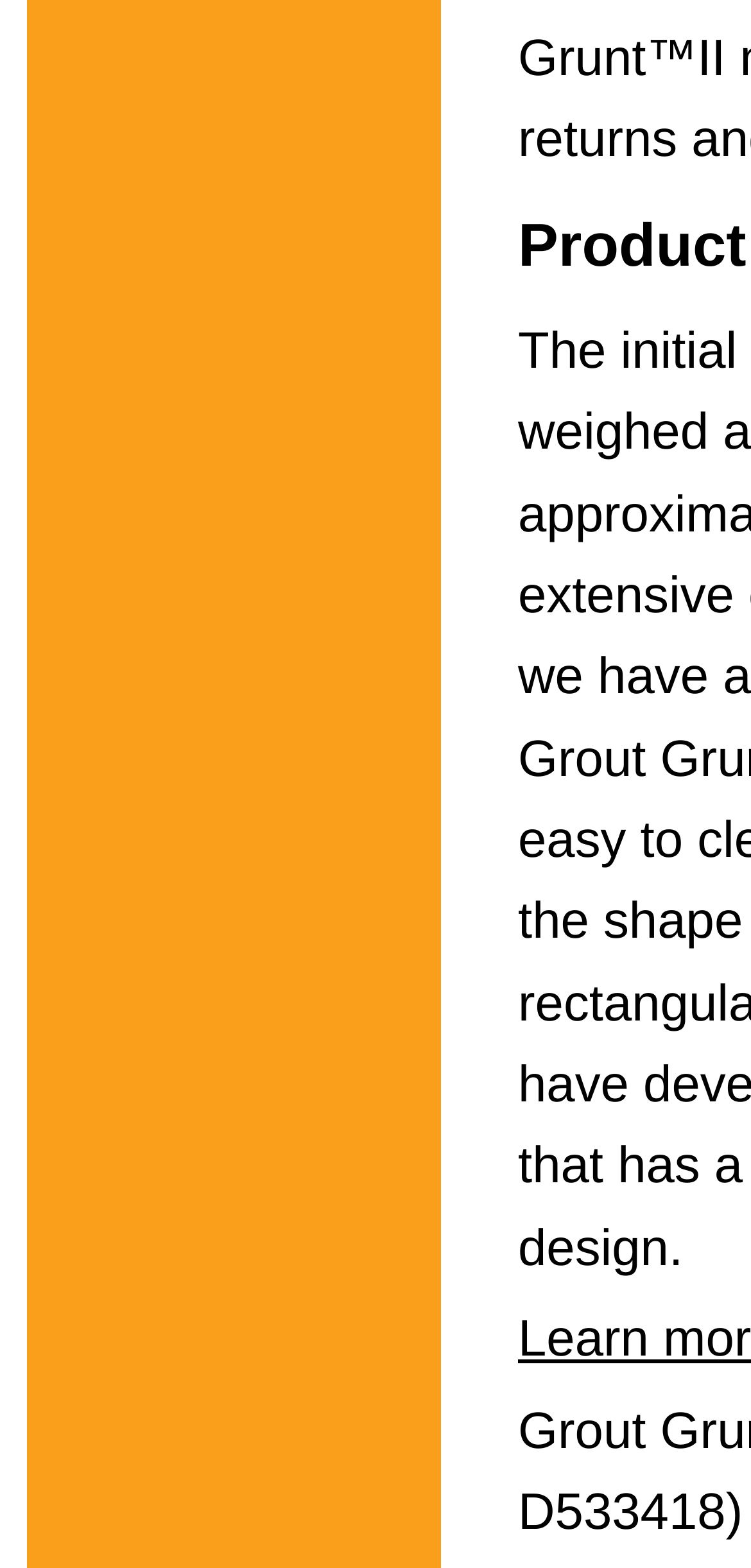Locate the bounding box coordinates for the element described below: "Watch Our Video". The coordinates must be four float values between 0 and 1, formatted as [left, top, right, bottom].

[0.74, 0.835, 0.953, 0.85]